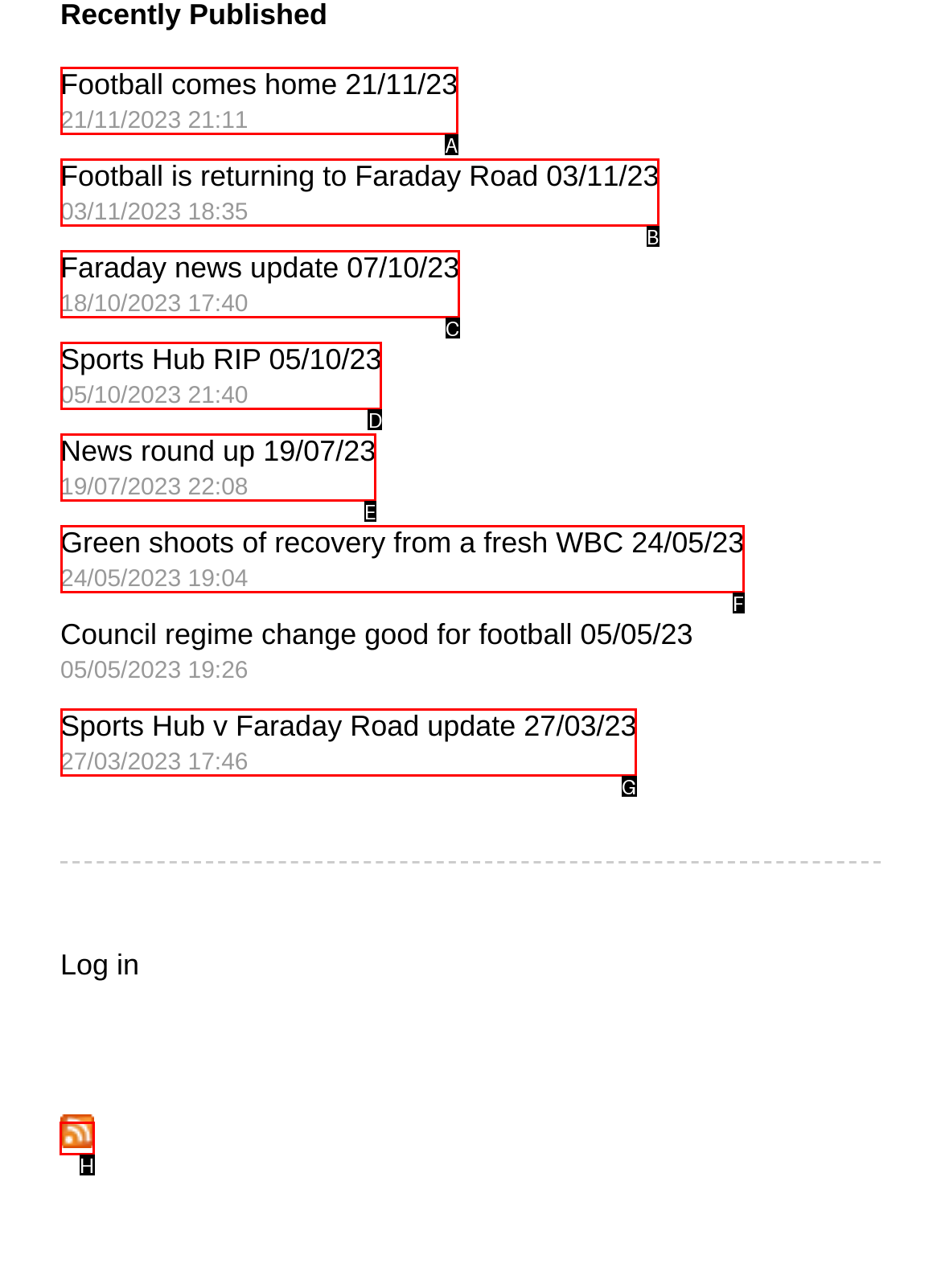For the task: Subscribe to the RSS Feed, identify the HTML element to click.
Provide the letter corresponding to the right choice from the given options.

H